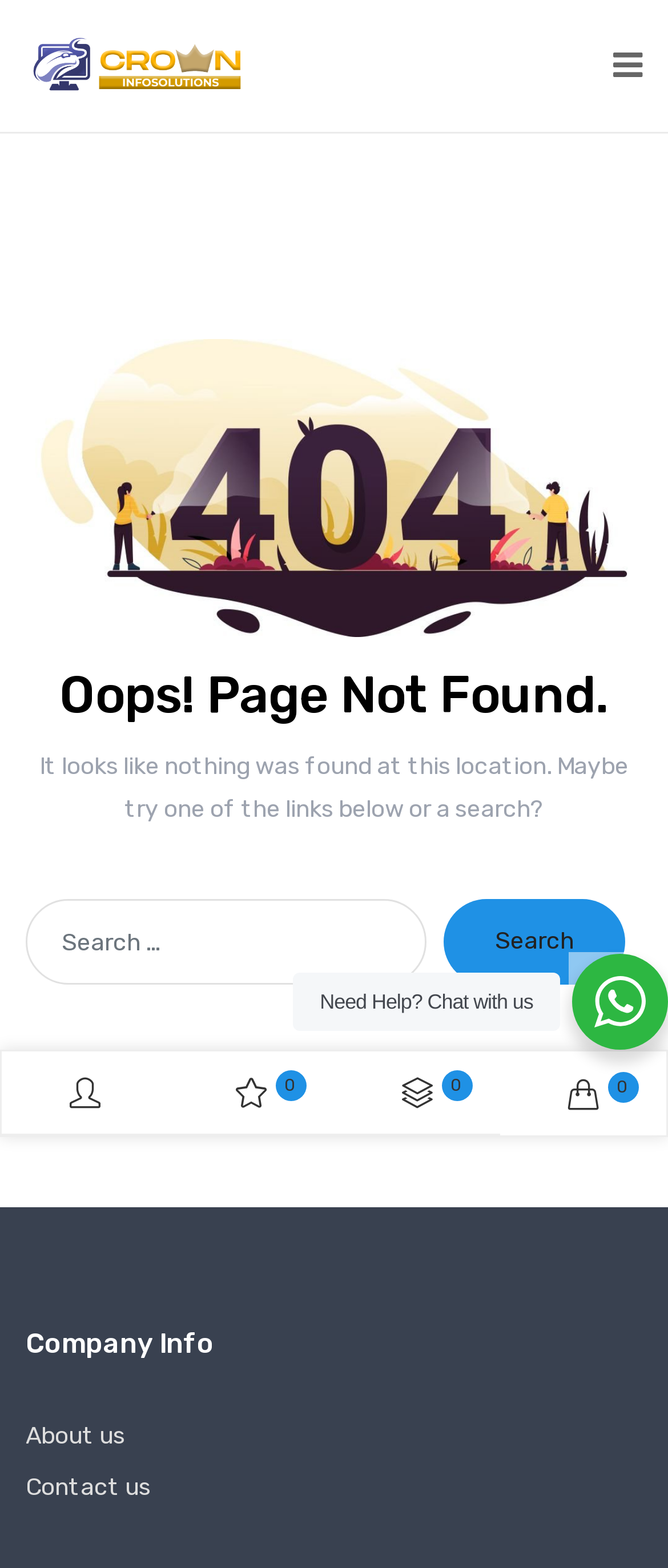Based on the element description: "About us", identify the UI element and provide its bounding box coordinates. Use four float numbers between 0 and 1, [left, top, right, bottom].

[0.038, 0.907, 0.187, 0.925]